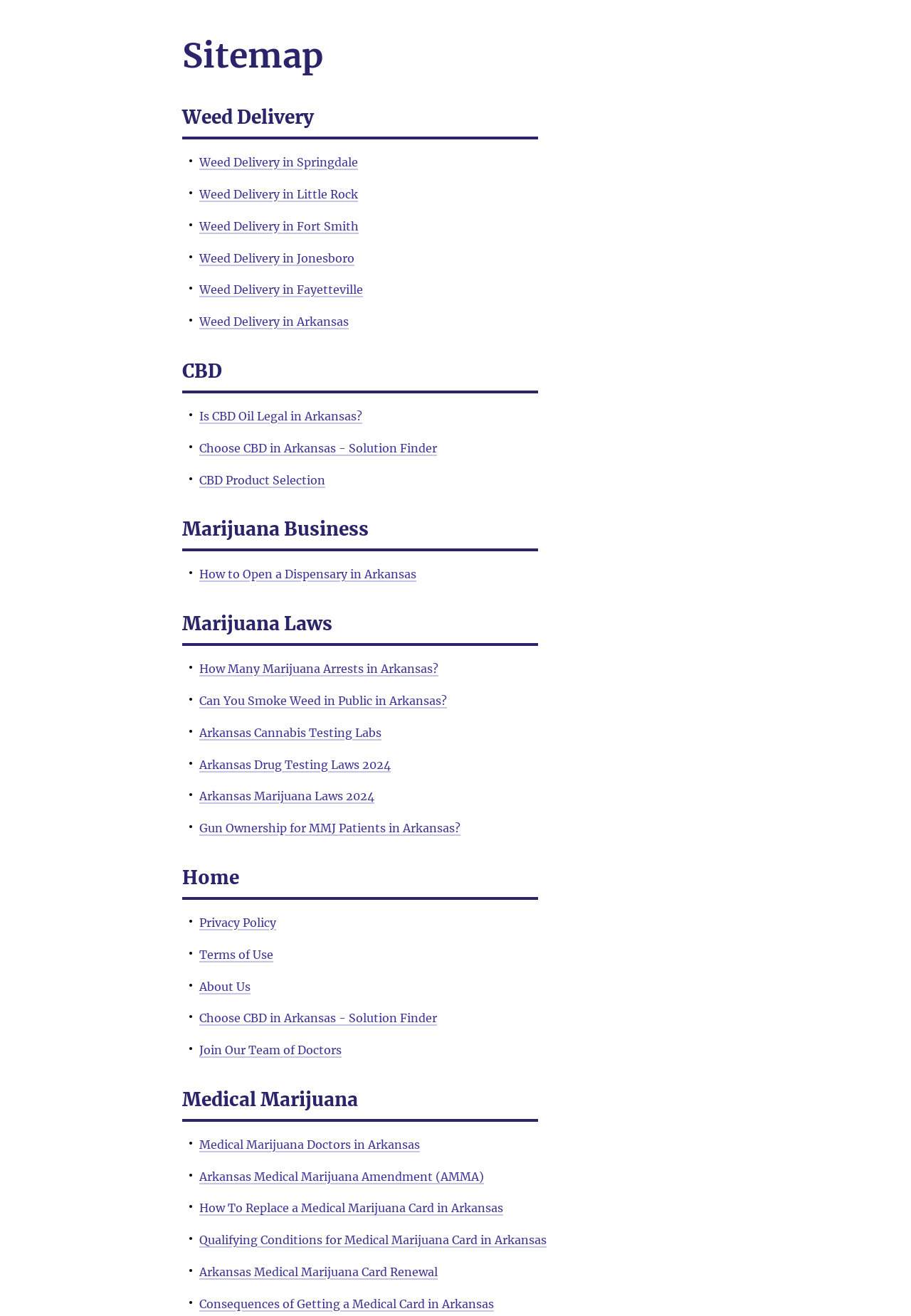Point out the bounding box coordinates of the section to click in order to follow this instruction: "Find Medical Marijuana Doctors in Arkansas".

[0.219, 0.864, 0.461, 0.875]